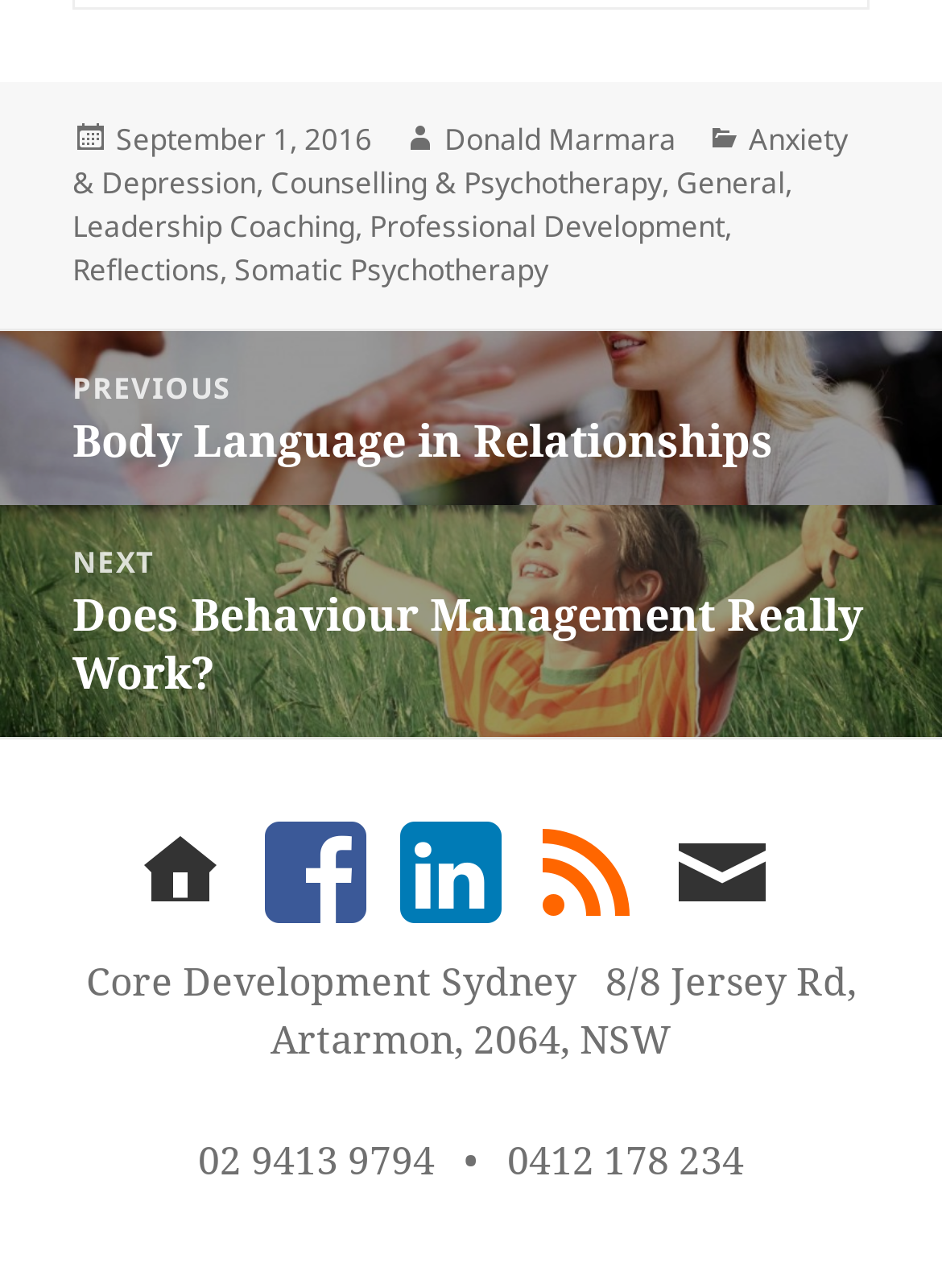Identify the bounding box for the UI element described as: "home". The coordinates should be four float numbers between 0 and 1, i.e., [left, top, right, bottom].

[0.13, 0.633, 0.253, 0.723]